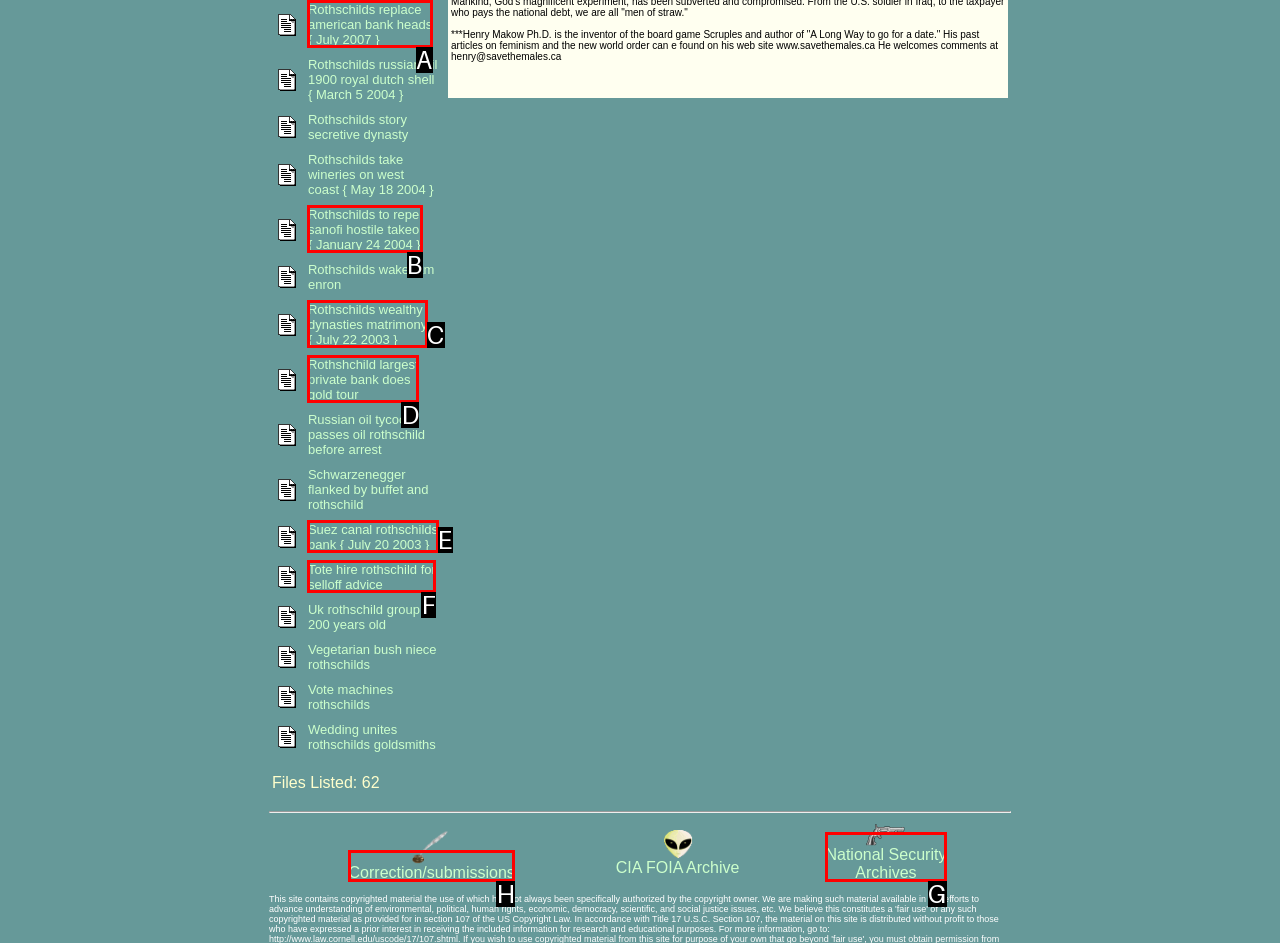Point out the option that best suits the description: National SecurityArchives
Indicate your answer with the letter of the selected choice.

G